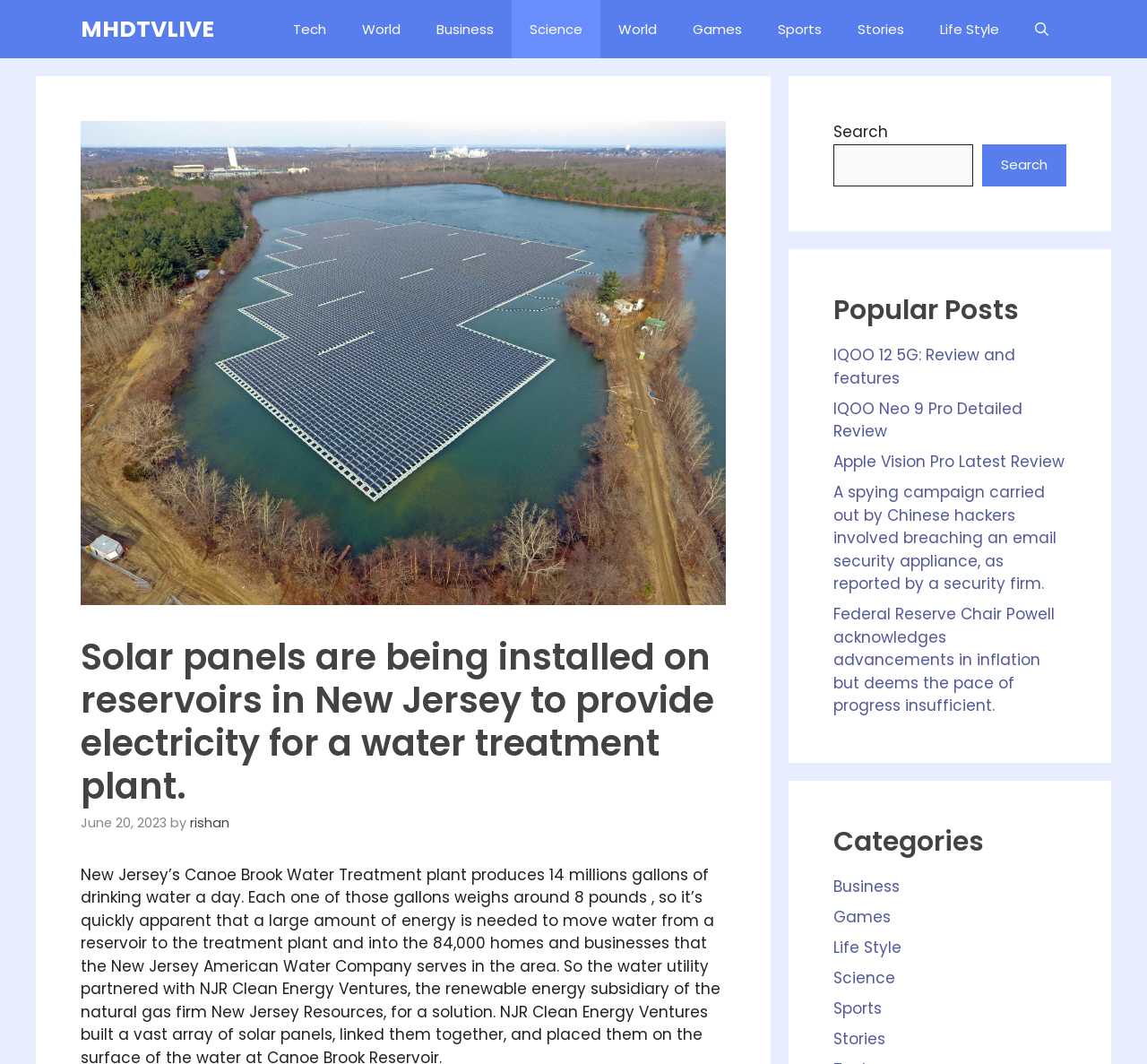Determine the bounding box coordinates of the region to click in order to accomplish the following instruction: "Open search". Provide the coordinates as four float numbers between 0 and 1, specifically [left, top, right, bottom].

[0.887, 0.0, 0.93, 0.055]